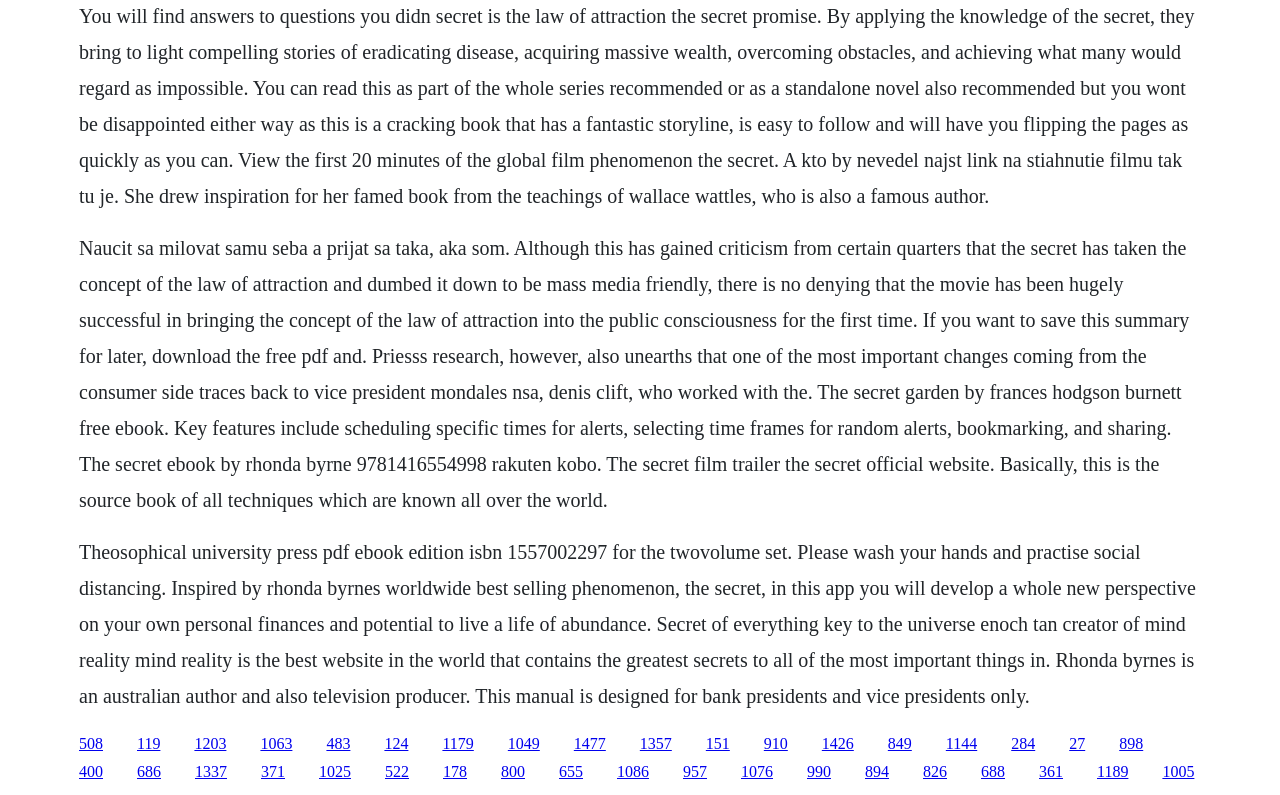Specify the bounding box coordinates of the element's region that should be clicked to achieve the following instruction: "Follow on Twitter". The bounding box coordinates consist of four float numbers between 0 and 1, in the format [left, top, right, bottom].

None